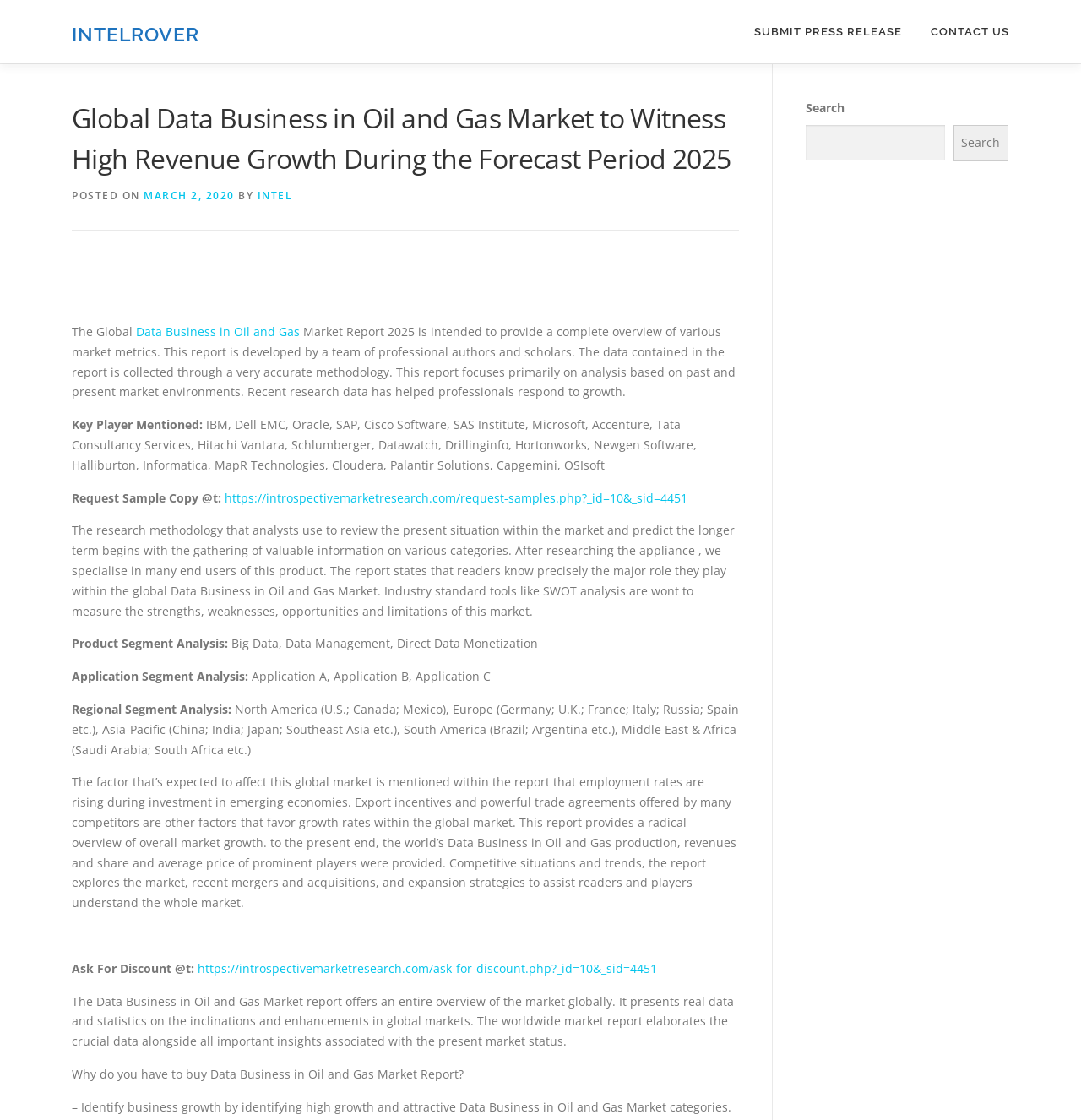From the webpage screenshot, predict the bounding box coordinates (top-left x, top-left y, bottom-right x, bottom-right y) for the UI element described here: PDF

None